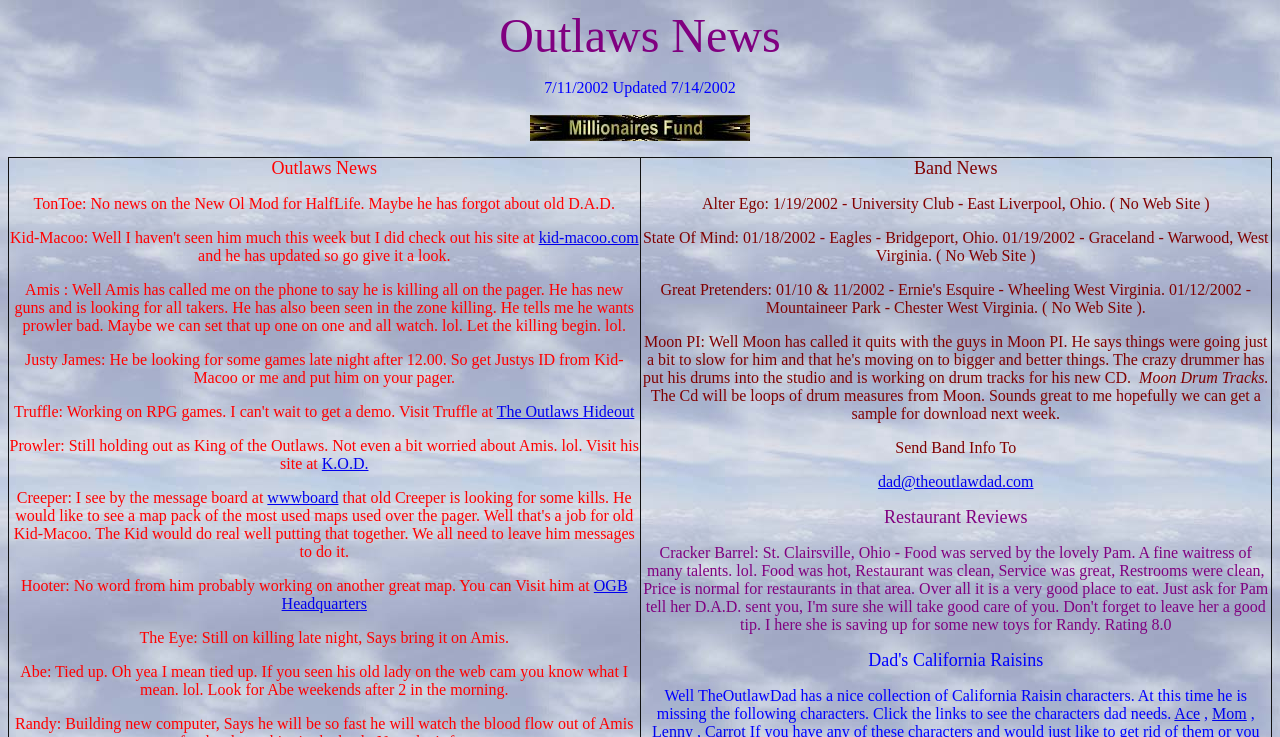What is Abe's schedule for being online?
Answer the question with a thorough and detailed explanation.

The static text element mentions that Abe is tied up, and will be available online on weekends after 2 am, as mentioned in the text 'Look for Abe weekends after 2 in the morning'.